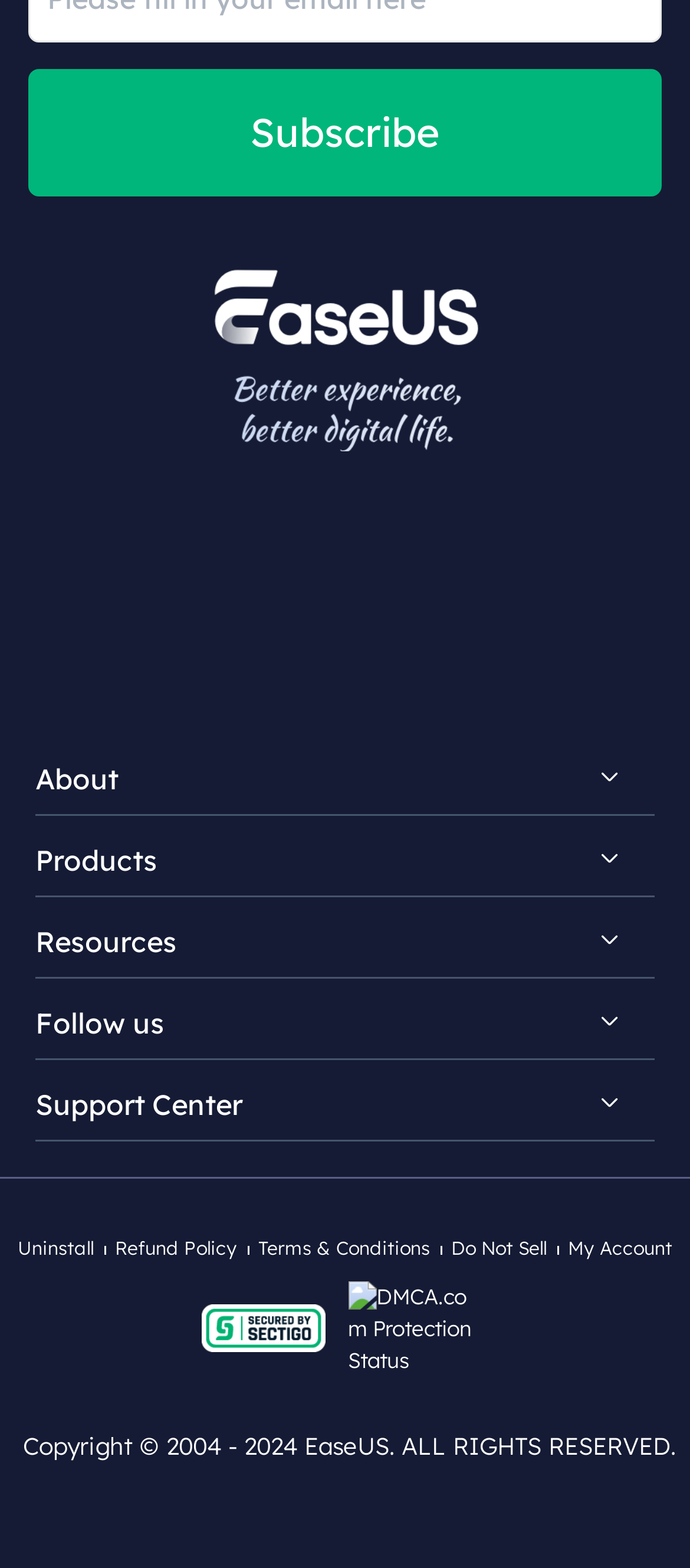Show me the bounding box coordinates of the clickable region to achieve the task as per the instruction: "Subscribe to the newsletter".

[0.363, 0.067, 0.637, 0.1]